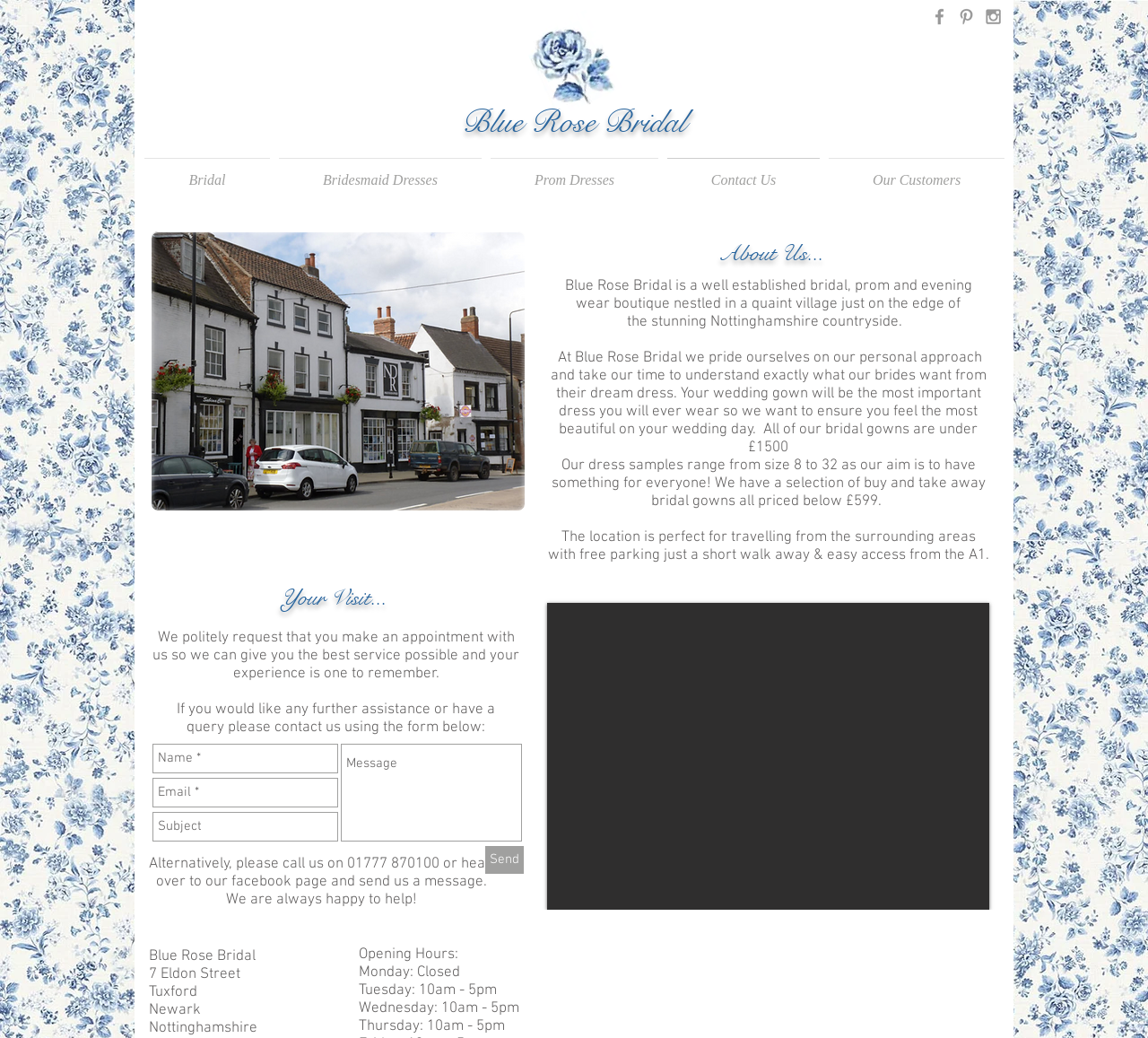Please determine the bounding box coordinates of the clickable area required to carry out the following instruction: "View the Google Maps". The coordinates must be four float numbers between 0 and 1, represented as [left, top, right, bottom].

[0.477, 0.581, 0.862, 0.876]